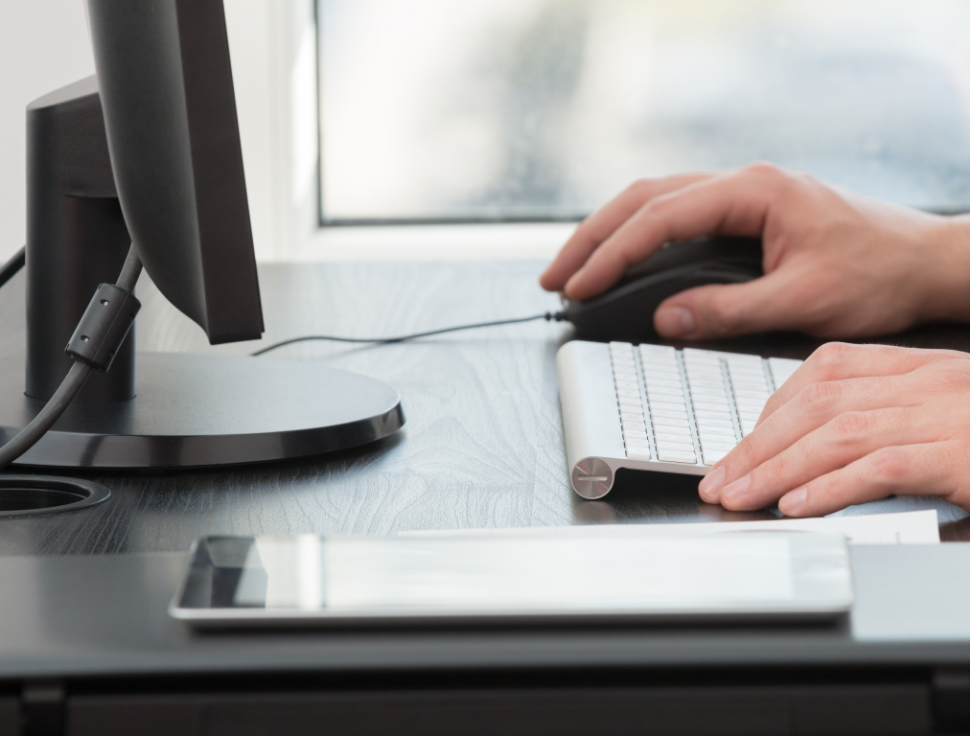Please give a concise answer to this question using a single word or phrase: 
What type of devices are present on the desk?

Computer mouse, keyboard, and tablet